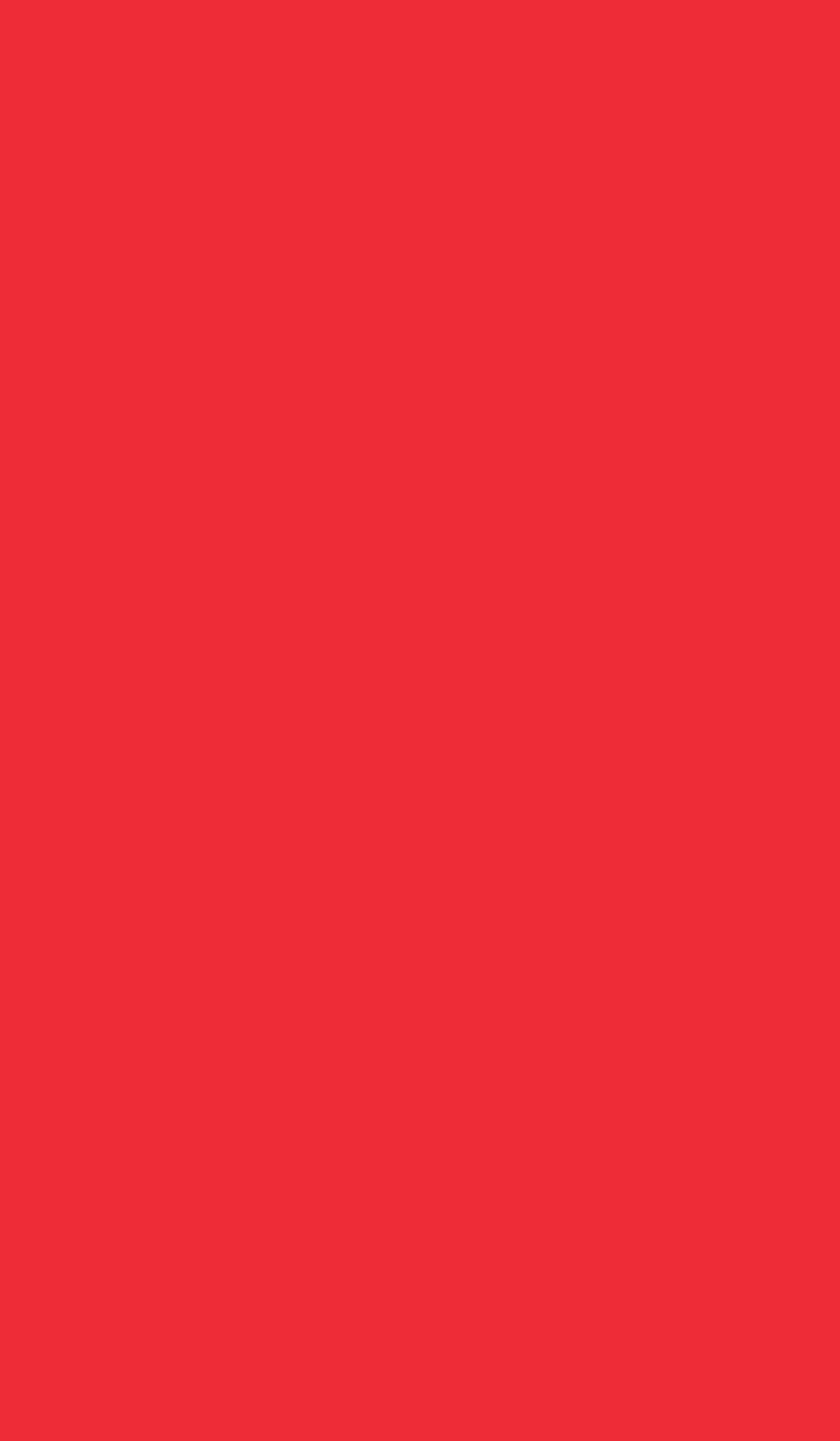Provide a one-word or one-phrase answer to the question:
What is the last item in the list?

Non-PVC Textile